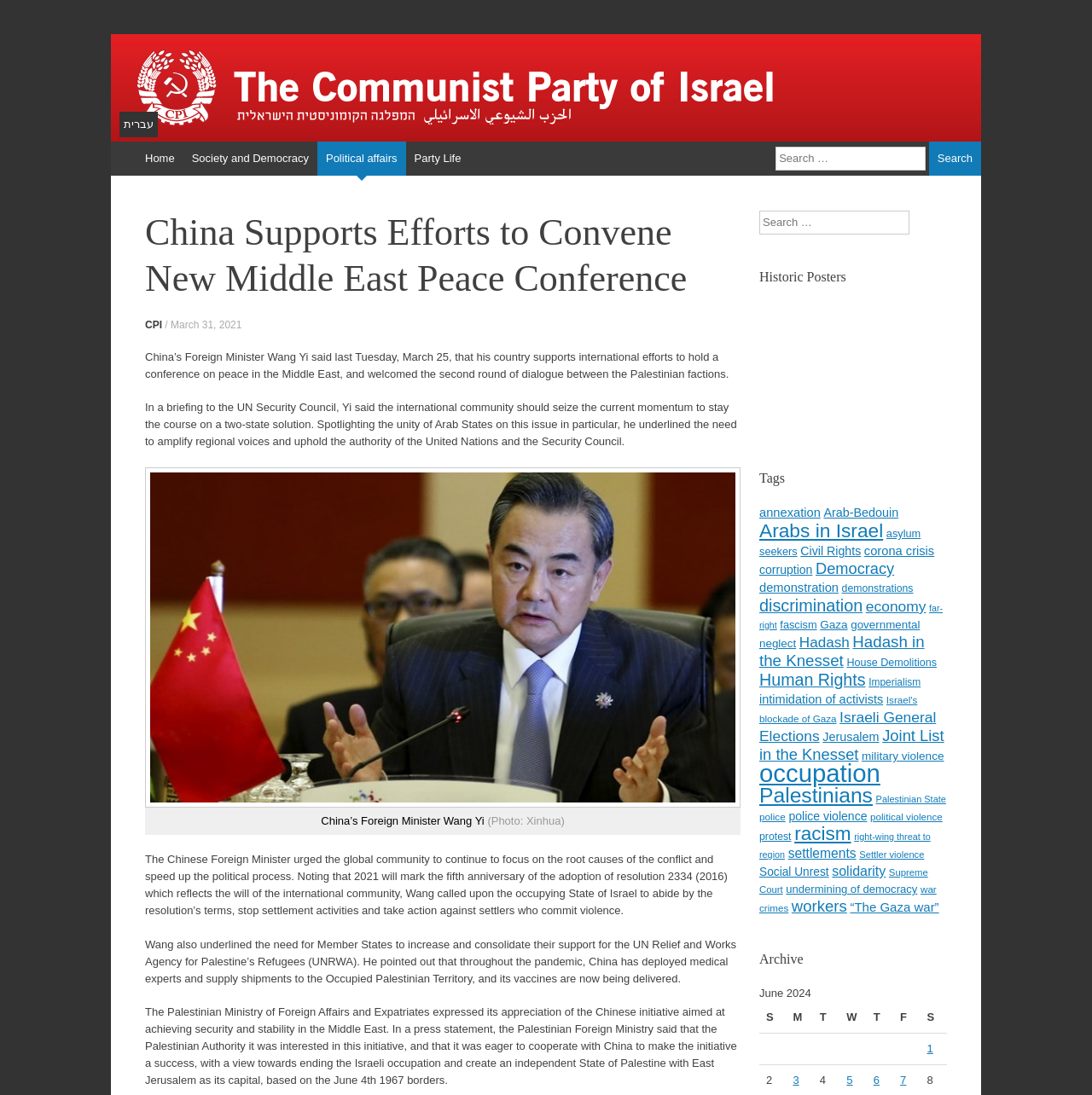Find the bounding box coordinates for the area you need to click to carry out the instruction: "Search for historic posters". The coordinates should be four float numbers between 0 and 1, indicated as [left, top, right, bottom].

[0.695, 0.245, 0.867, 0.261]